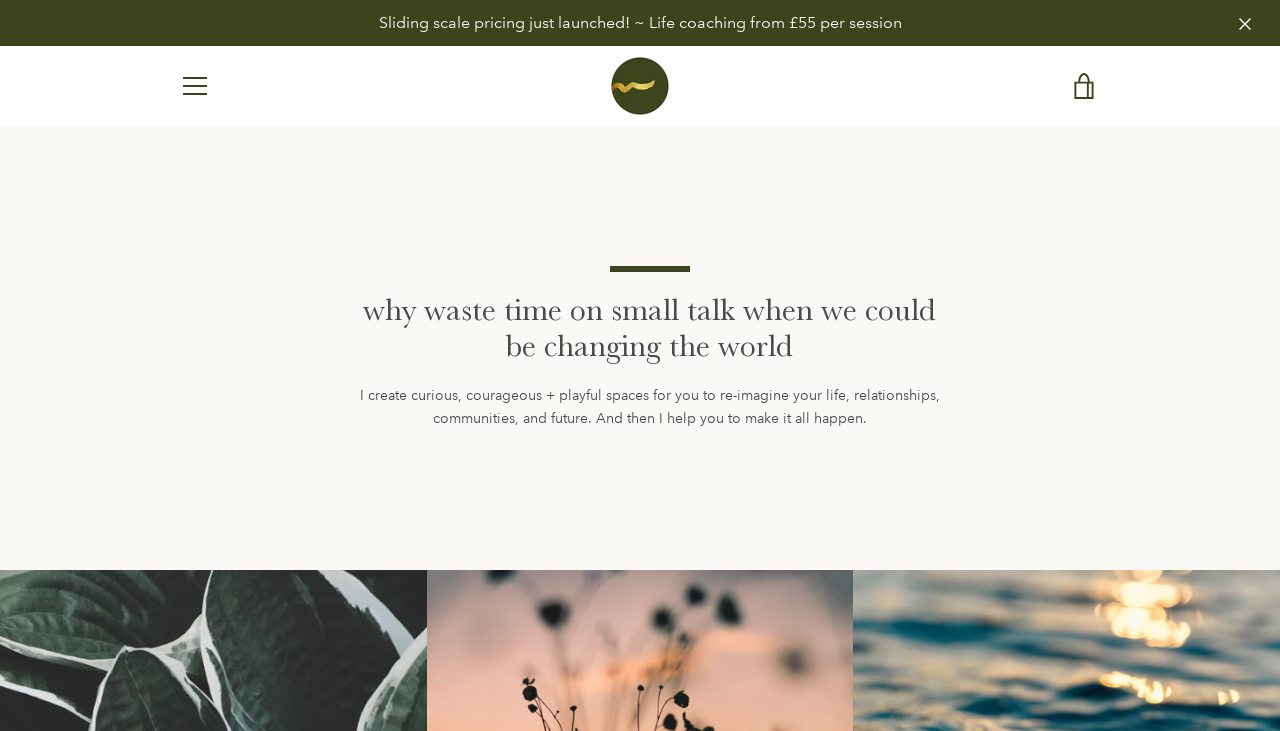Using the webpage screenshot and the element description CONTACT, determine the bounding box coordinates. Specify the coordinates in the format (top-left x, top-left y, bottom-right x, bottom-right y) with values ranging from 0 to 1.

[0.447, 0.383, 0.553, 0.451]